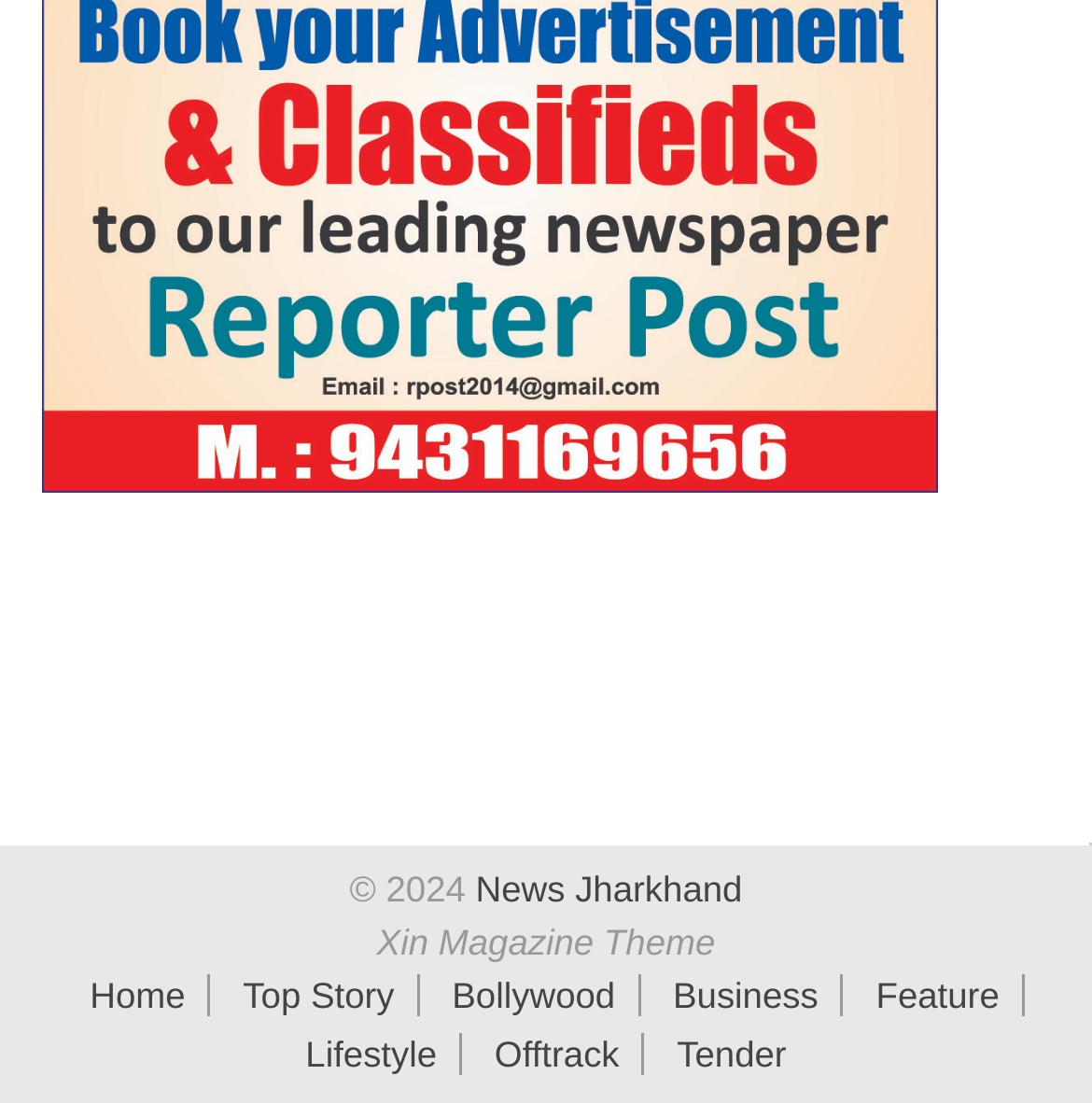Show me the bounding box coordinates of the clickable region to achieve the task as per the instruction: "check bollywood news".

[0.393, 0.884, 0.584, 0.922]